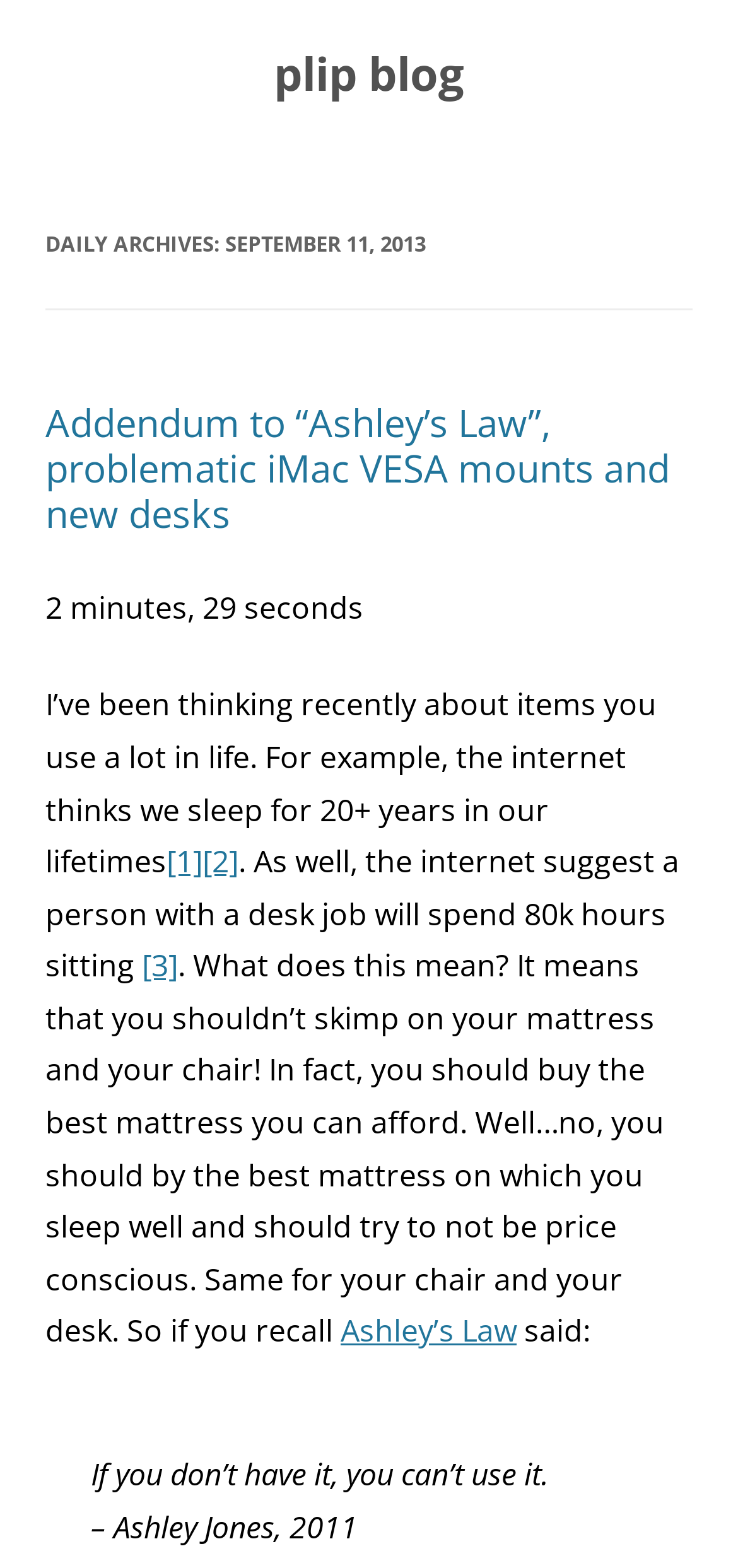Find and provide the bounding box coordinates for the UI element described with: "[1]".

[0.226, 0.536, 0.274, 0.563]